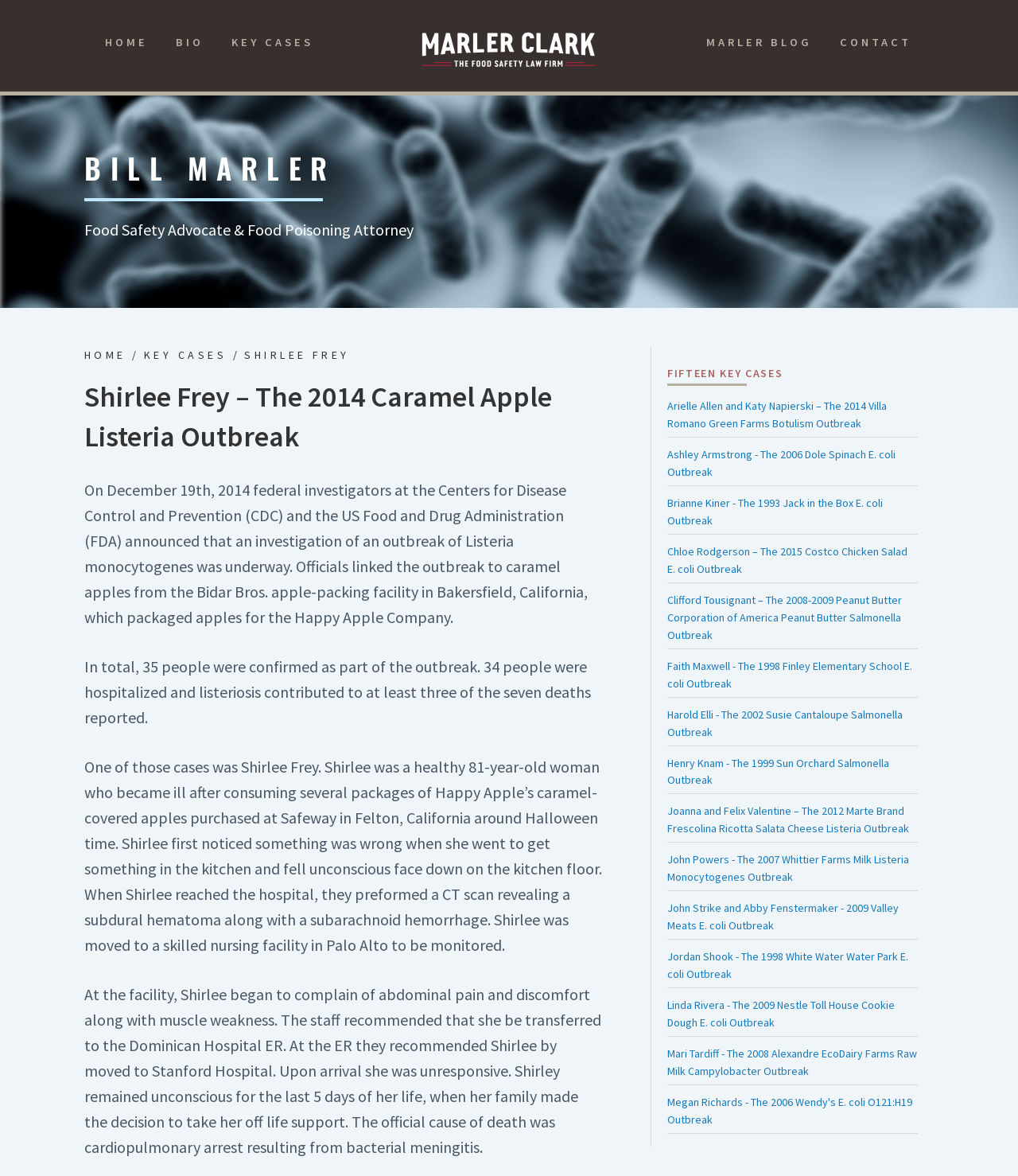Find the bounding box coordinates for the area that should be clicked to accomplish the instruction: "Click the HOME link".

[0.091, 0.028, 0.158, 0.045]